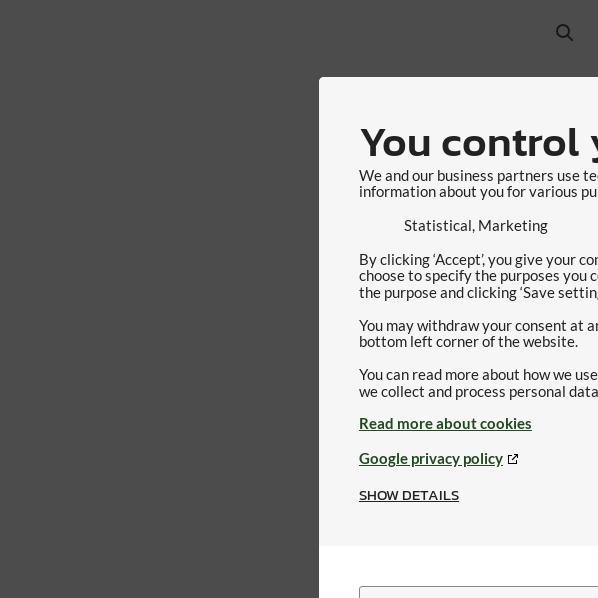What is the purpose of the 'SHOW DETAILS' button?
Analyze the image and provide a thorough answer to the question.

The 'SHOW DETAILS' button is intended to provide users with more information about the data collection practices, thereby enhancing their control over their personal data, as mentioned in the caption.